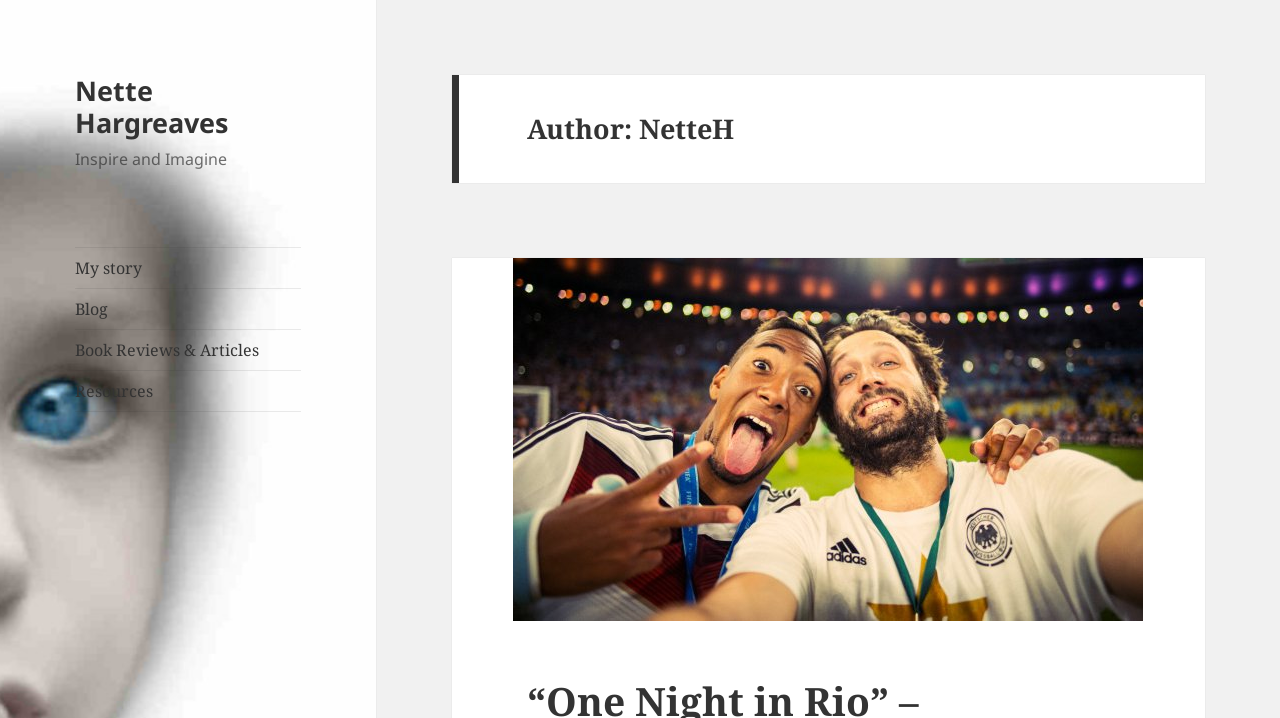Locate the UI element described as follows: "input value="Name *" name="author"". Return the bounding box coordinates as four float numbers between 0 and 1 in the order [left, top, right, bottom].

None